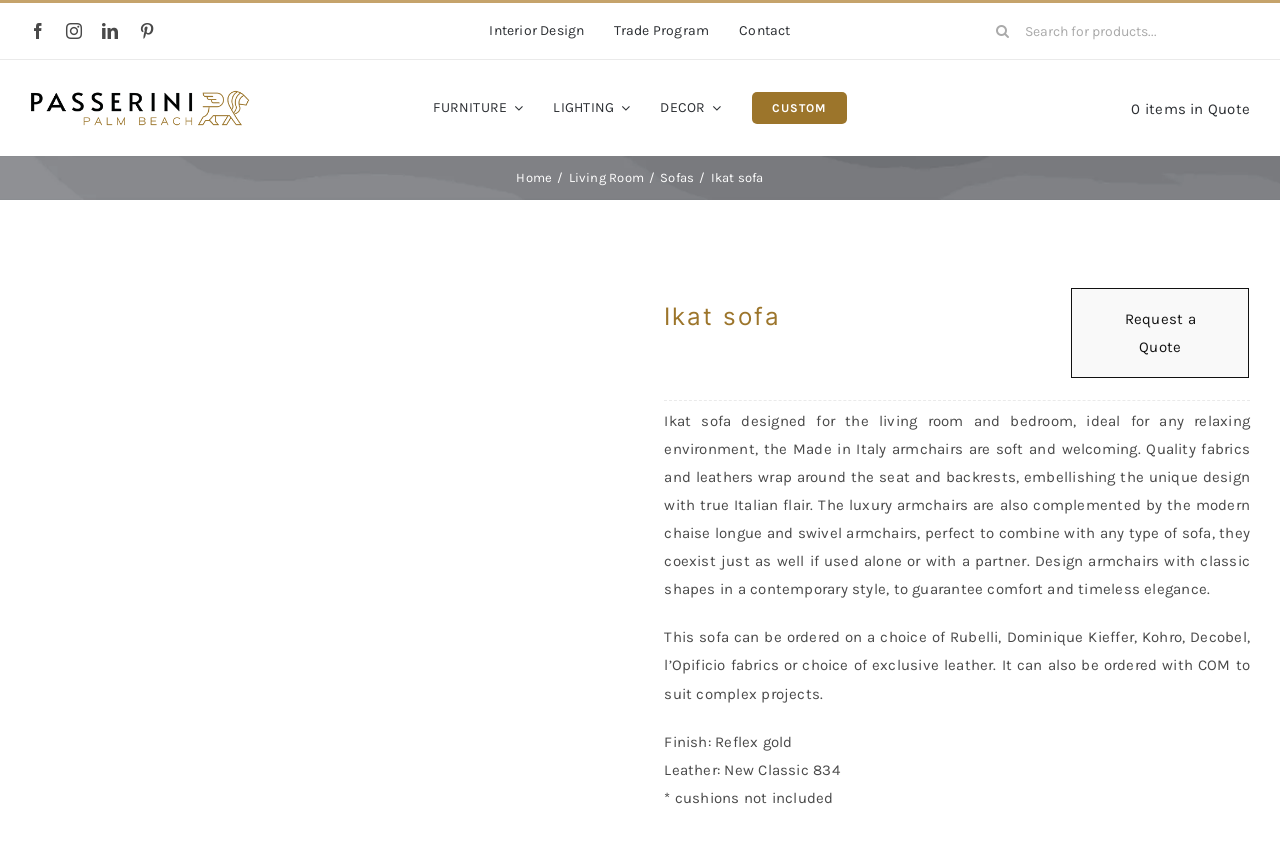What is the material of the sofa's finish?
Respond to the question with a single word or phrase according to the image.

Reflex gold